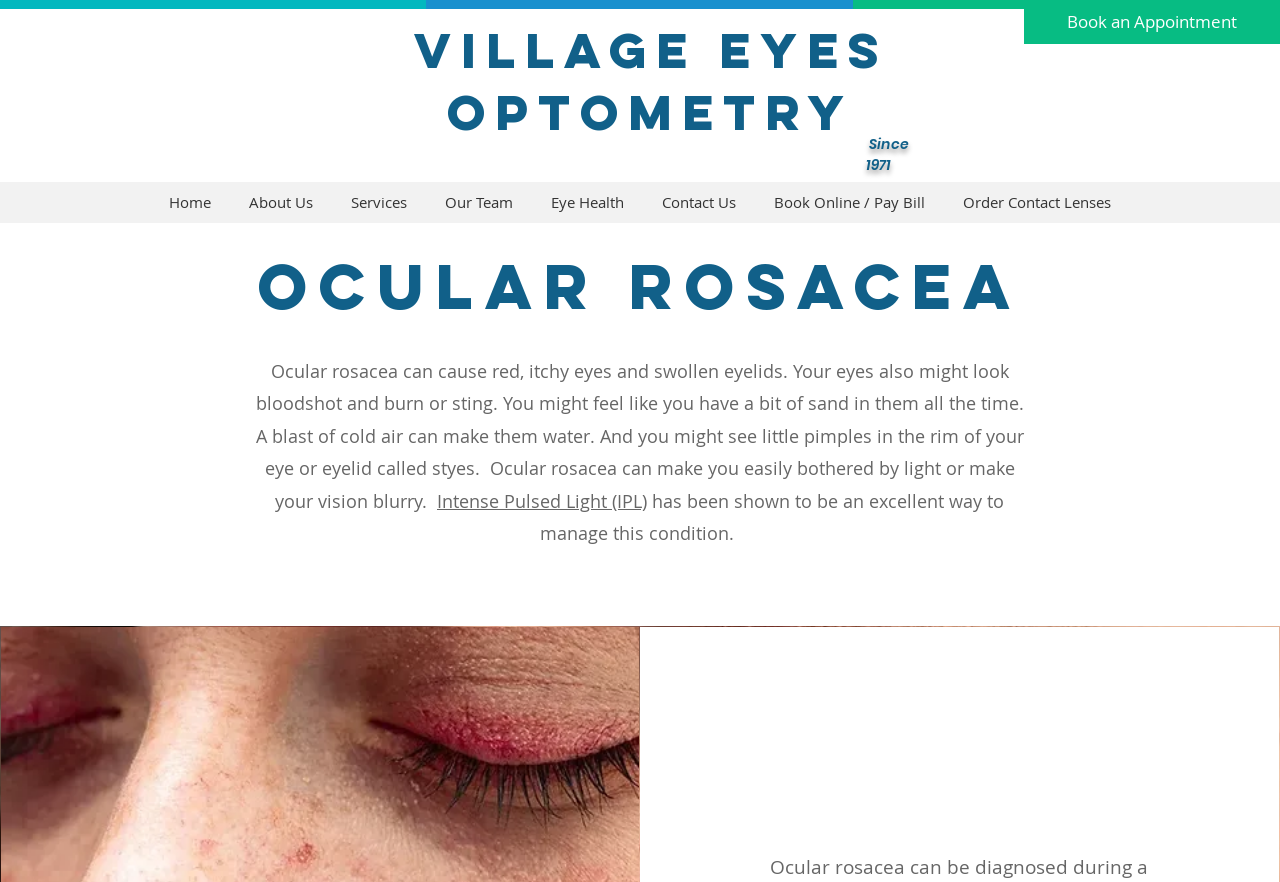Please identify the bounding box coordinates of the clickable area that will fulfill the following instruction: "Book an appointment". The coordinates should be in the format of four float numbers between 0 and 1, i.e., [left, top, right, bottom].

[0.8, 0.0, 1.0, 0.05]